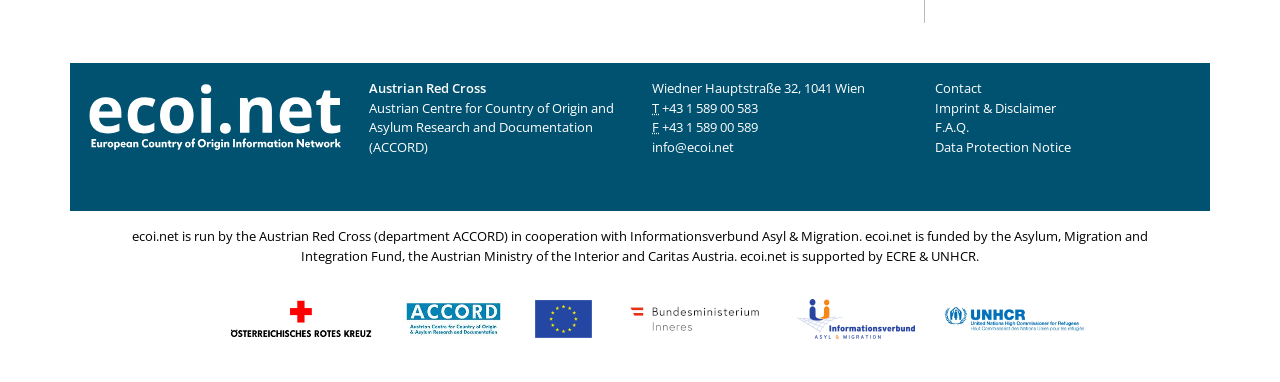Specify the bounding box coordinates of the element's area that should be clicked to execute the given instruction: "call the Austrian Centre for Country of Origin and Asylum Research and Documentation". The coordinates should be four float numbers between 0 and 1, i.e., [left, top, right, bottom].

[0.517, 0.259, 0.592, 0.306]